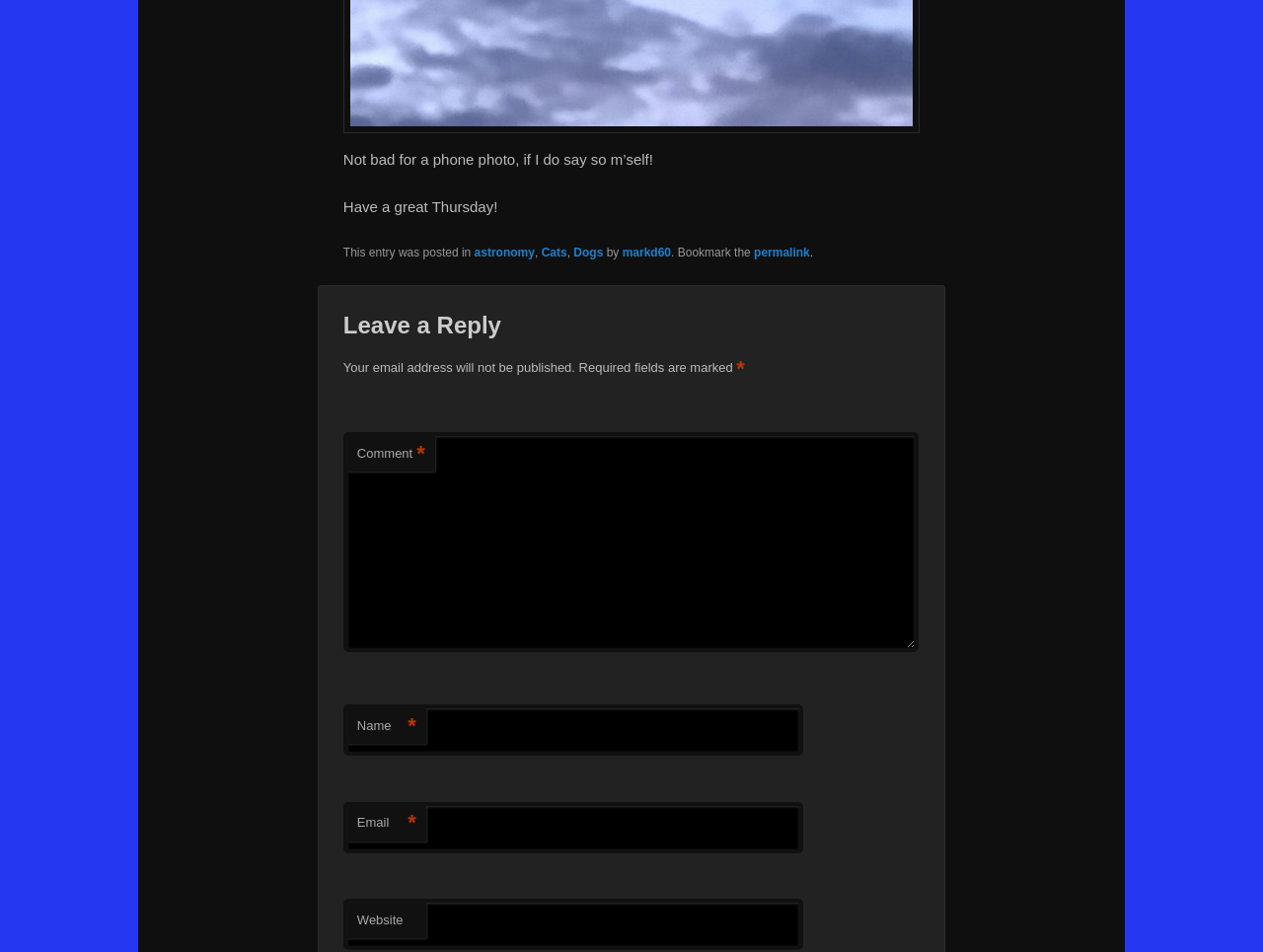What is the author's name?
Based on the content of the image, thoroughly explain and answer the question.

The author's name can be found in the footer section of the webpage, where it says 'This entry was posted in ... by markd60'.